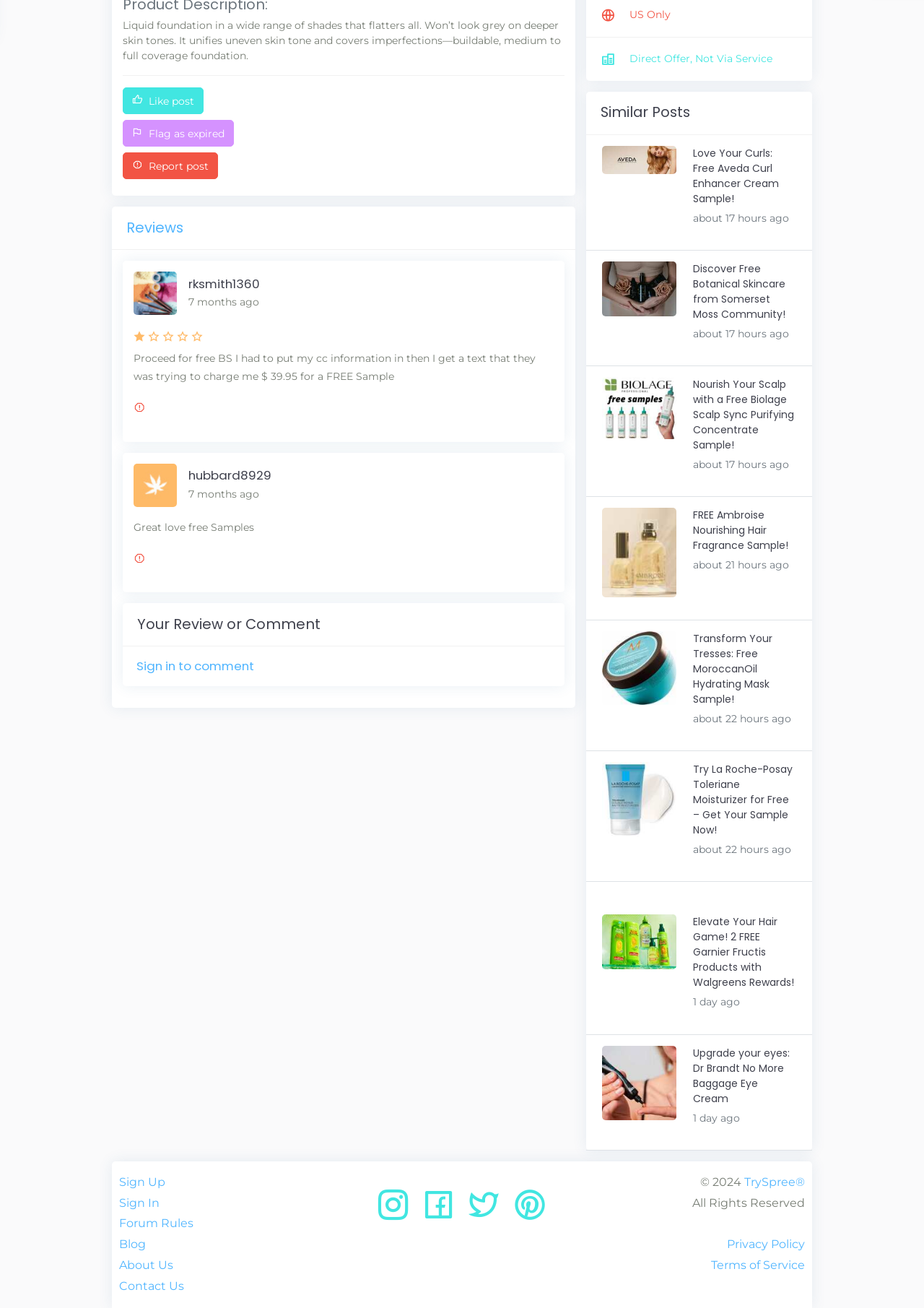Please specify the bounding box coordinates of the clickable section necessary to execute the following command: "Sign in to comment".

[0.148, 0.502, 0.275, 0.516]